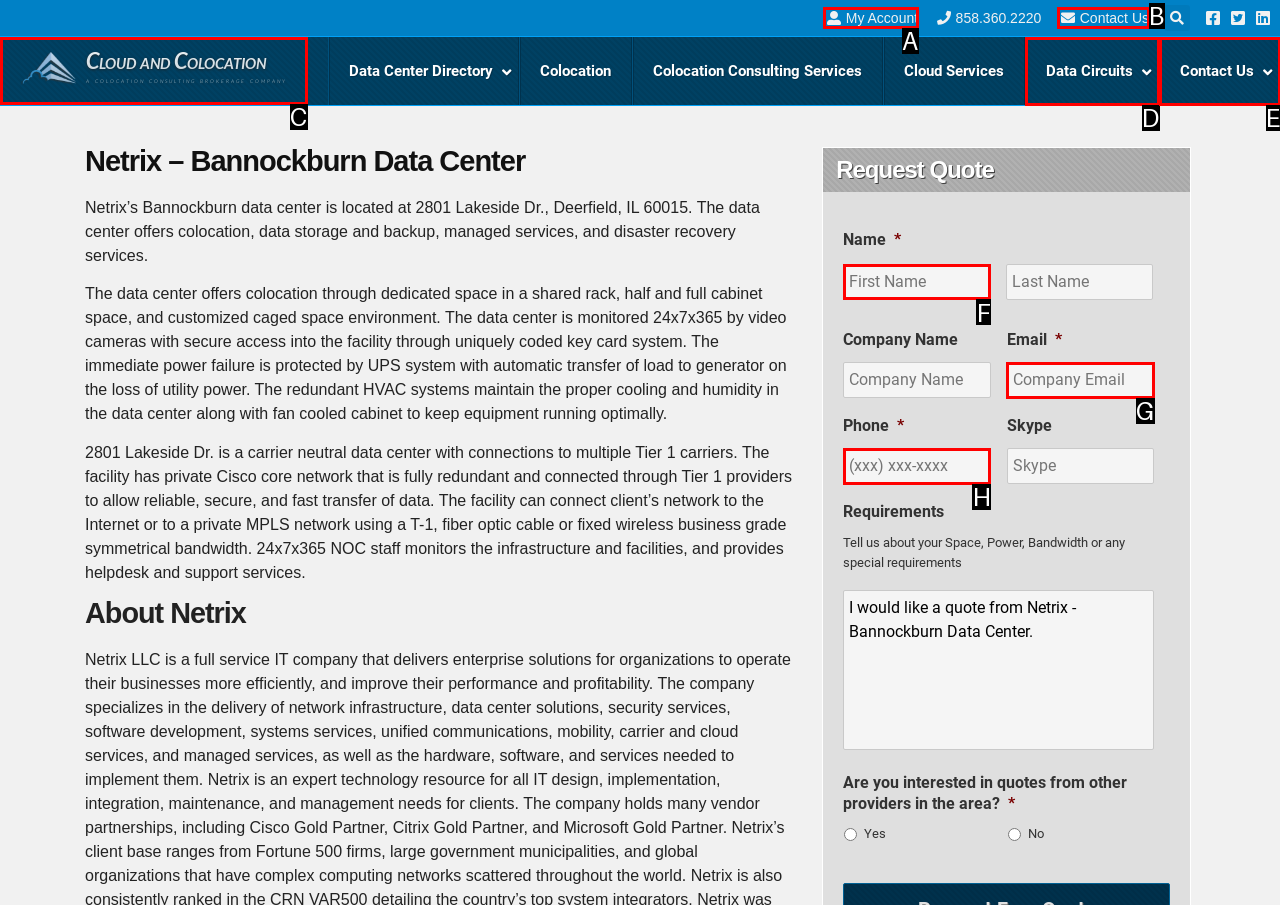Specify the letter of the UI element that should be clicked to achieve the following: Enter your first name
Provide the corresponding letter from the choices given.

F